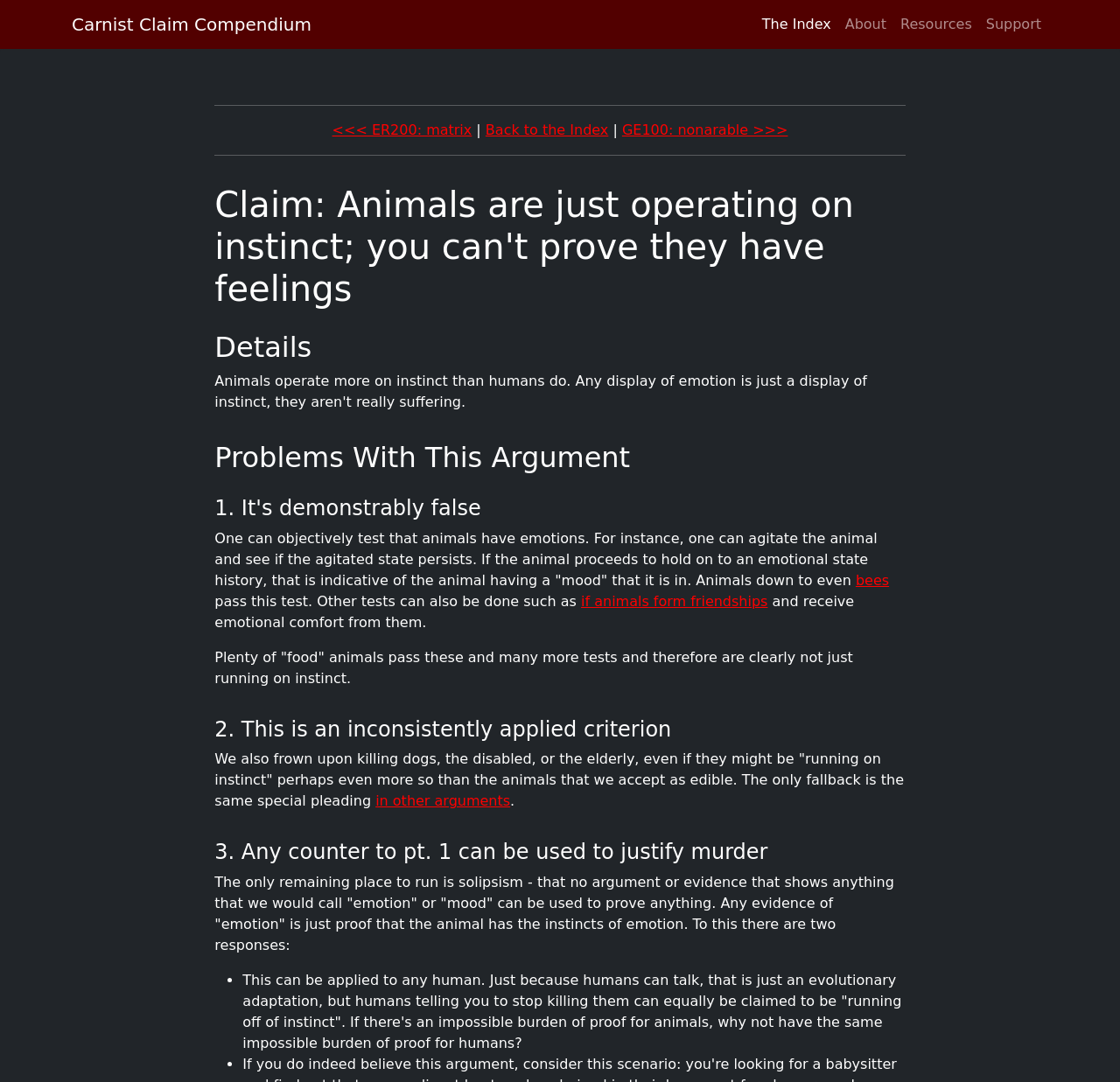Give a one-word or short phrase answer to the question: 
What is the title of the claim being discussed?

Animals are just operating on instinct; you can't prove they have feelings